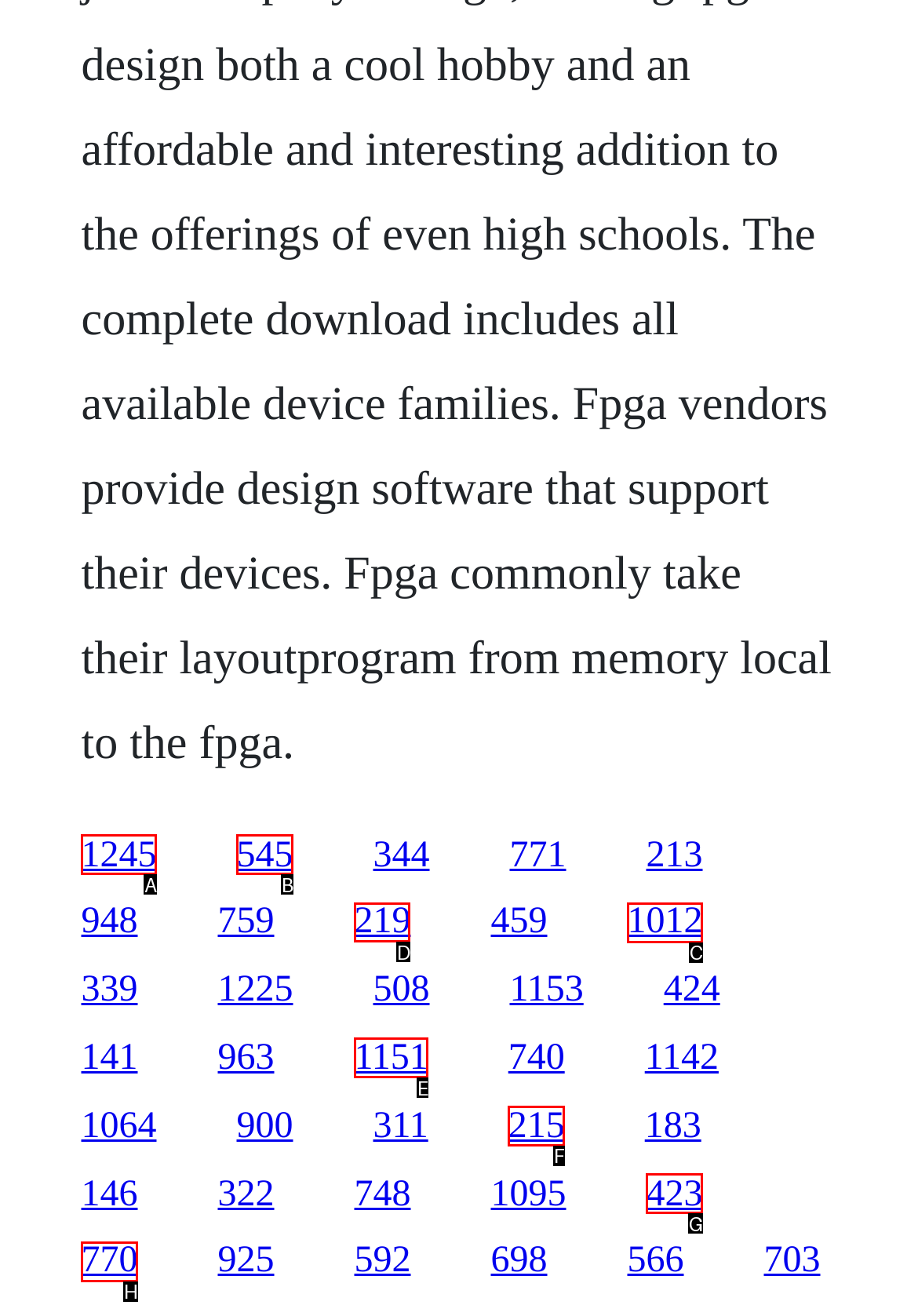Choose the letter of the UI element necessary for this task: explore slot online
Answer with the correct letter.

None